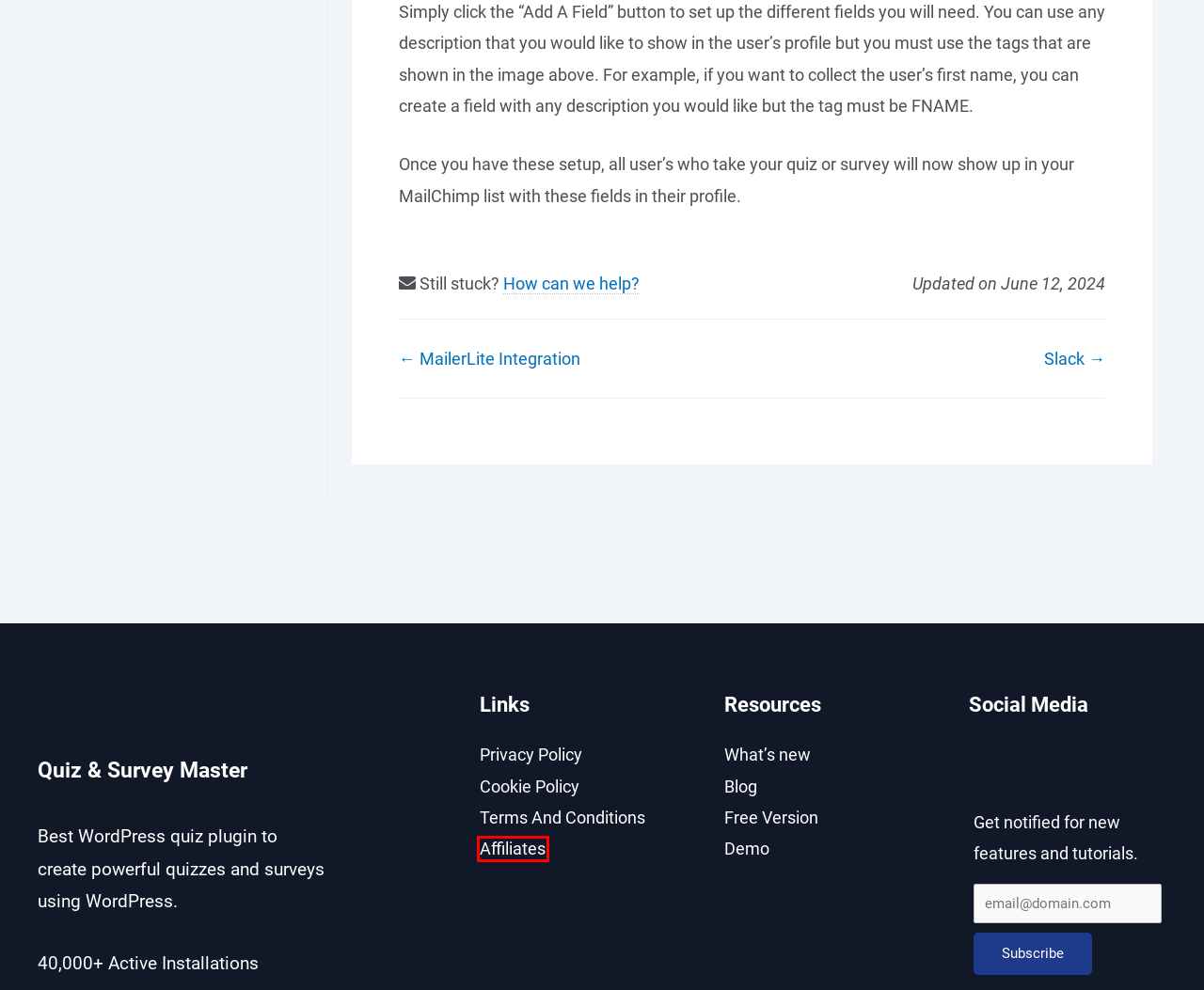You are provided with a screenshot of a webpage that has a red bounding box highlighting a UI element. Choose the most accurate webpage description that matches the new webpage after clicking the highlighted element. Here are your choices:
A. Active Campaign - Documentation Quiz And Survey Master
B. QSM Affiliate Area
C. ACCOUNT | Active Auto-Renewals and Your Purchases
D. Addons Terms and conditions of use
E. QSM - public roadmap
F. Cookie Policy - Quiz And Survey Master
G. Privacy Policy - Quiz And Survey Master
H. QSM Themes – Themes for QSM Plugin

B